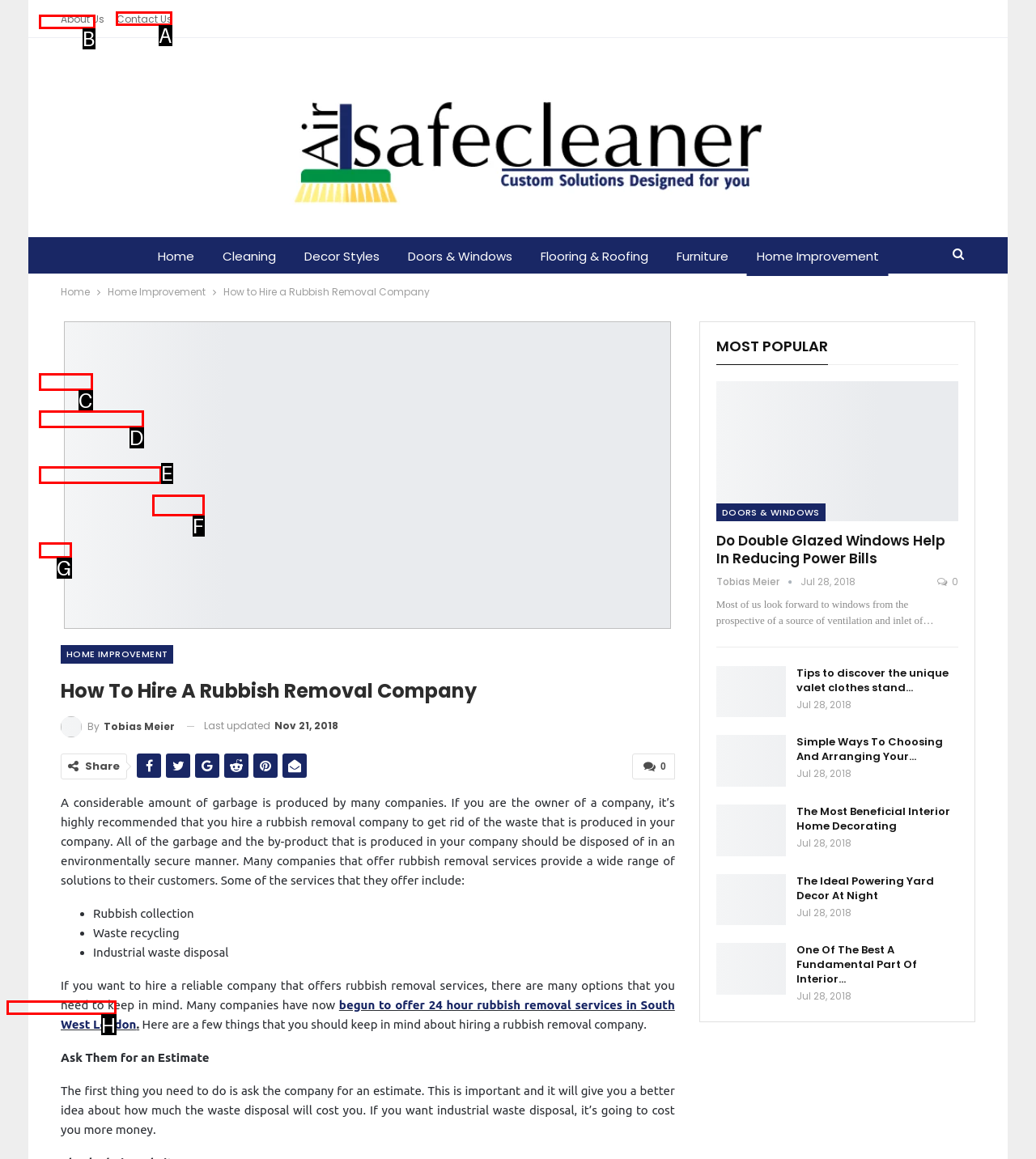Identify the letter of the UI element needed to carry out the task: Click on 'Contact Us'
Reply with the letter of the chosen option.

A